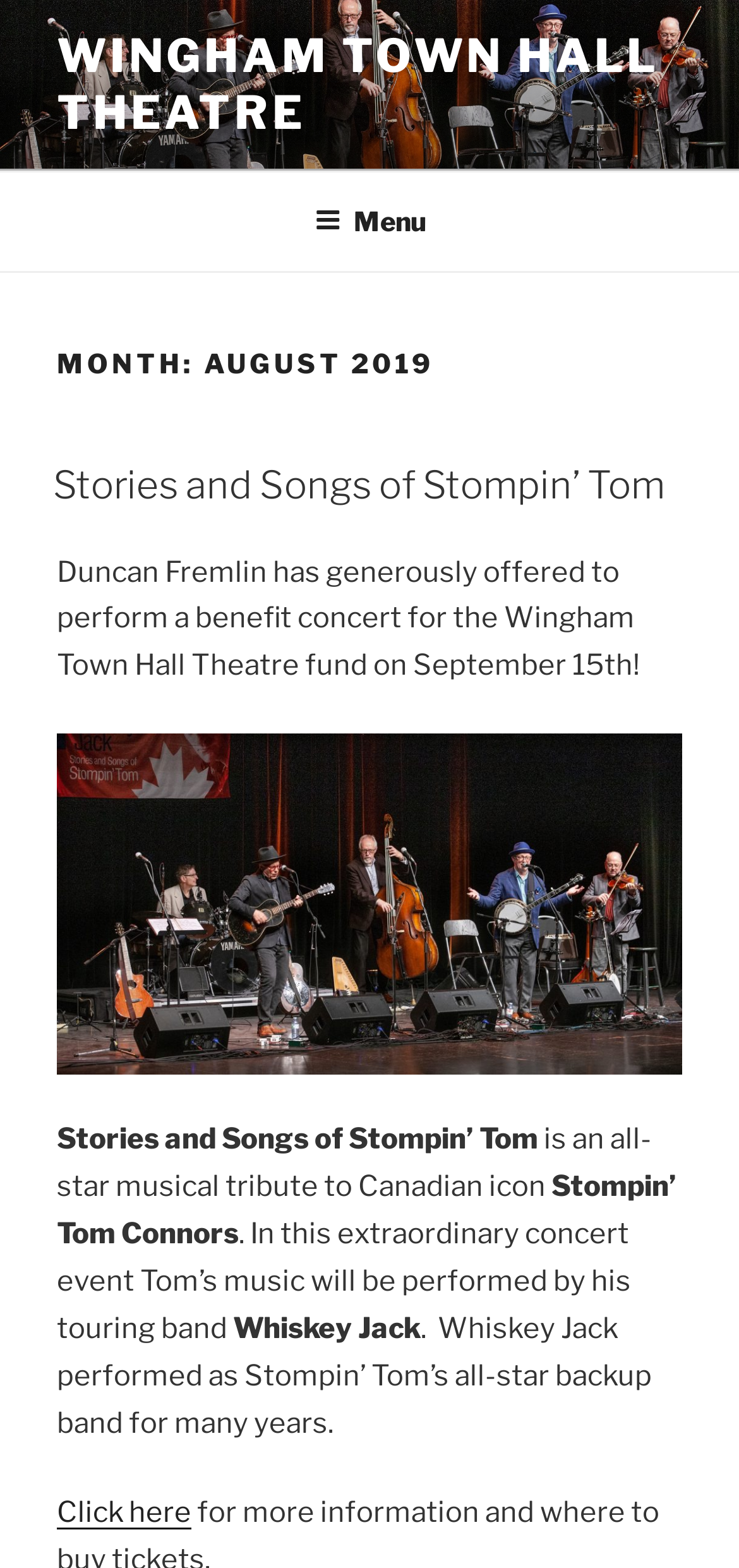Consider the image and give a detailed and elaborate answer to the question: 
What is the name of the band performing as Stompin' Tom's backup band?

According to the webpage, Whiskey Jack performed as Stompin' Tom's all-star backup band for many years, as mentioned in the StaticText element with the text 'Whiskey Jack performed as Stompin’ Tom’s all-star backup band for many years'.